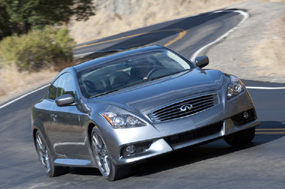Use a single word or phrase to answer the question: 
What is Infiniti a luxury offshoot of?

Nissan